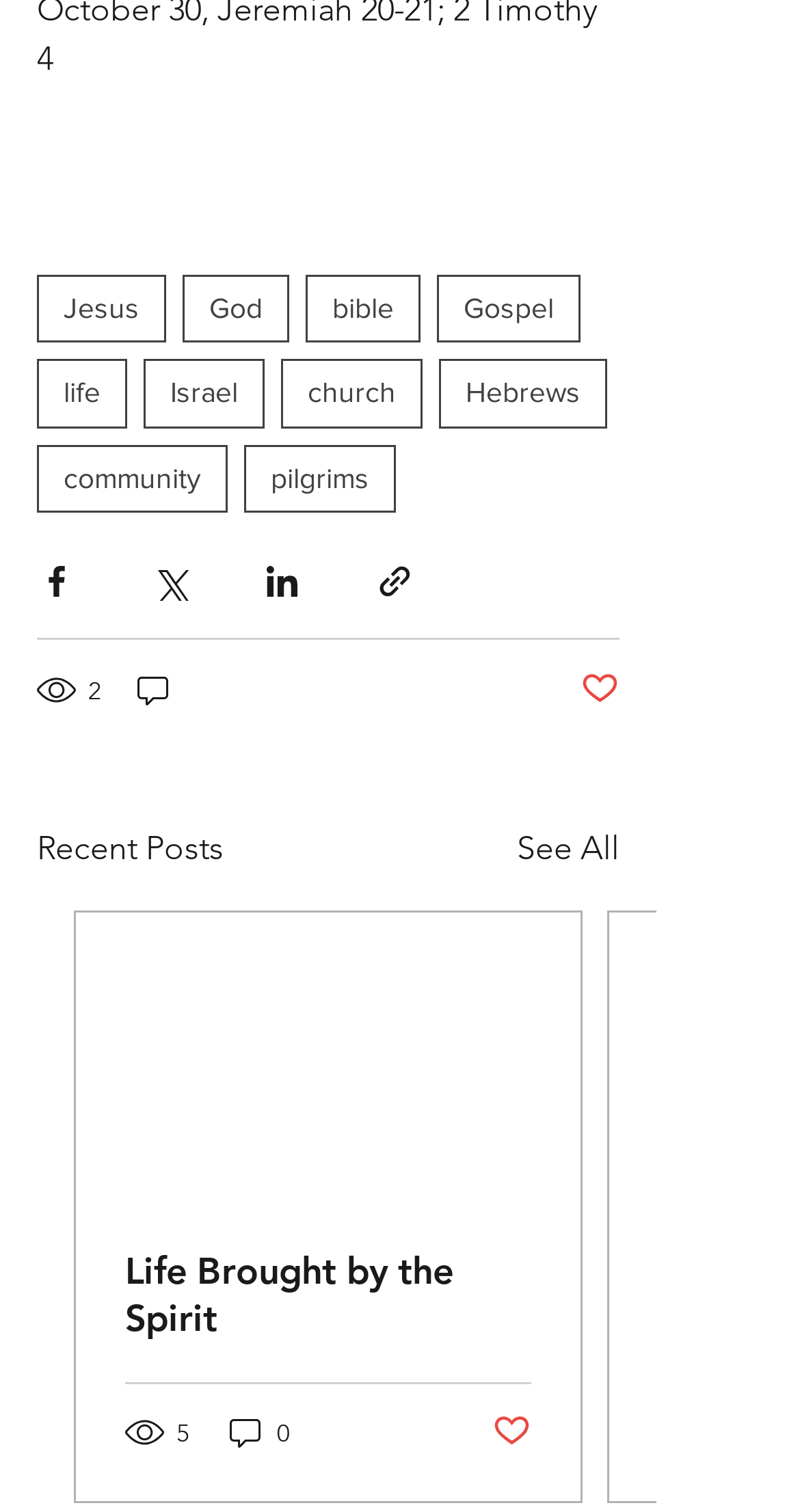Please provide a one-word or short phrase answer to the question:
How many comments does the post have?

0 comments